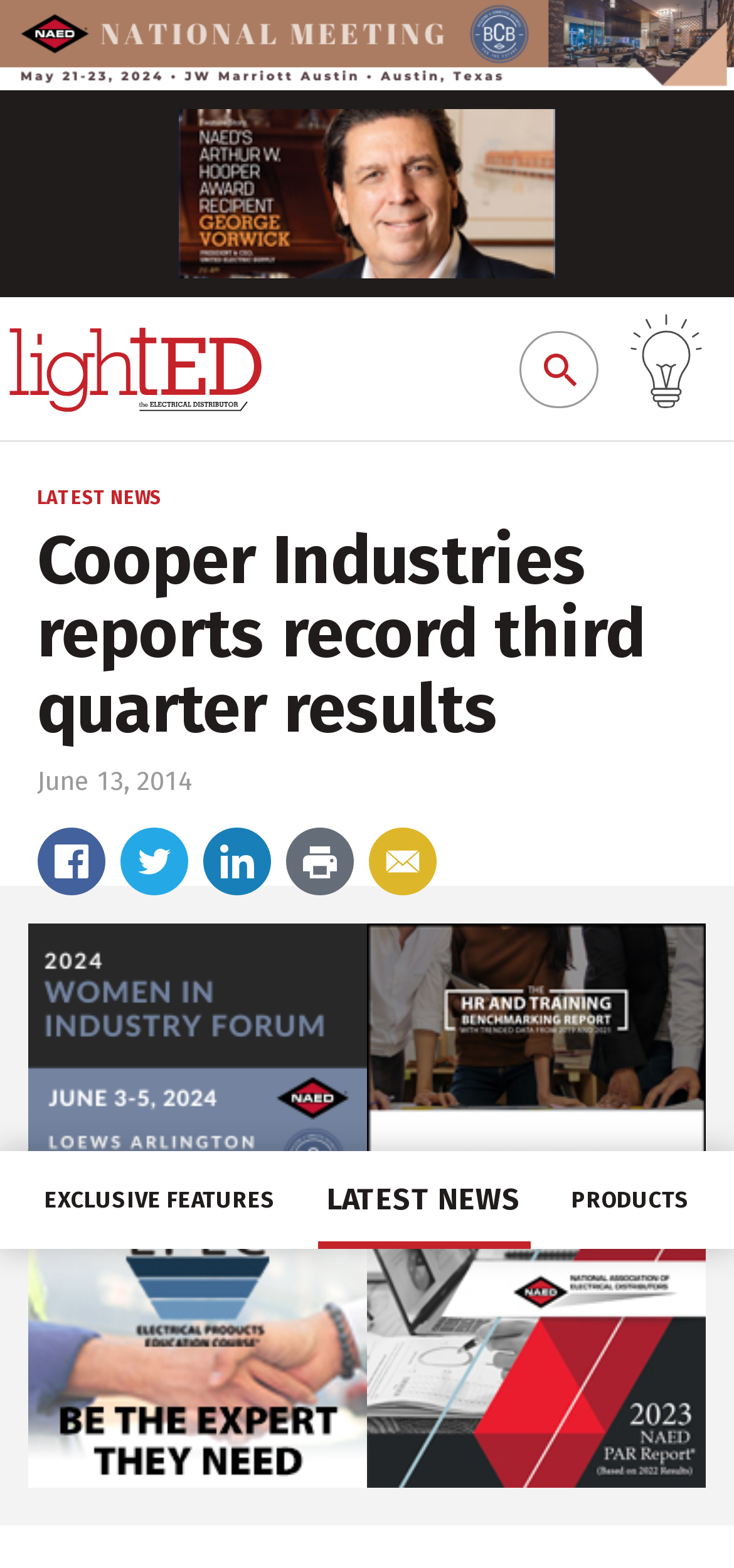Please determine and provide the text content of the webpage's heading.

Cooper Industries reports record third quarter results